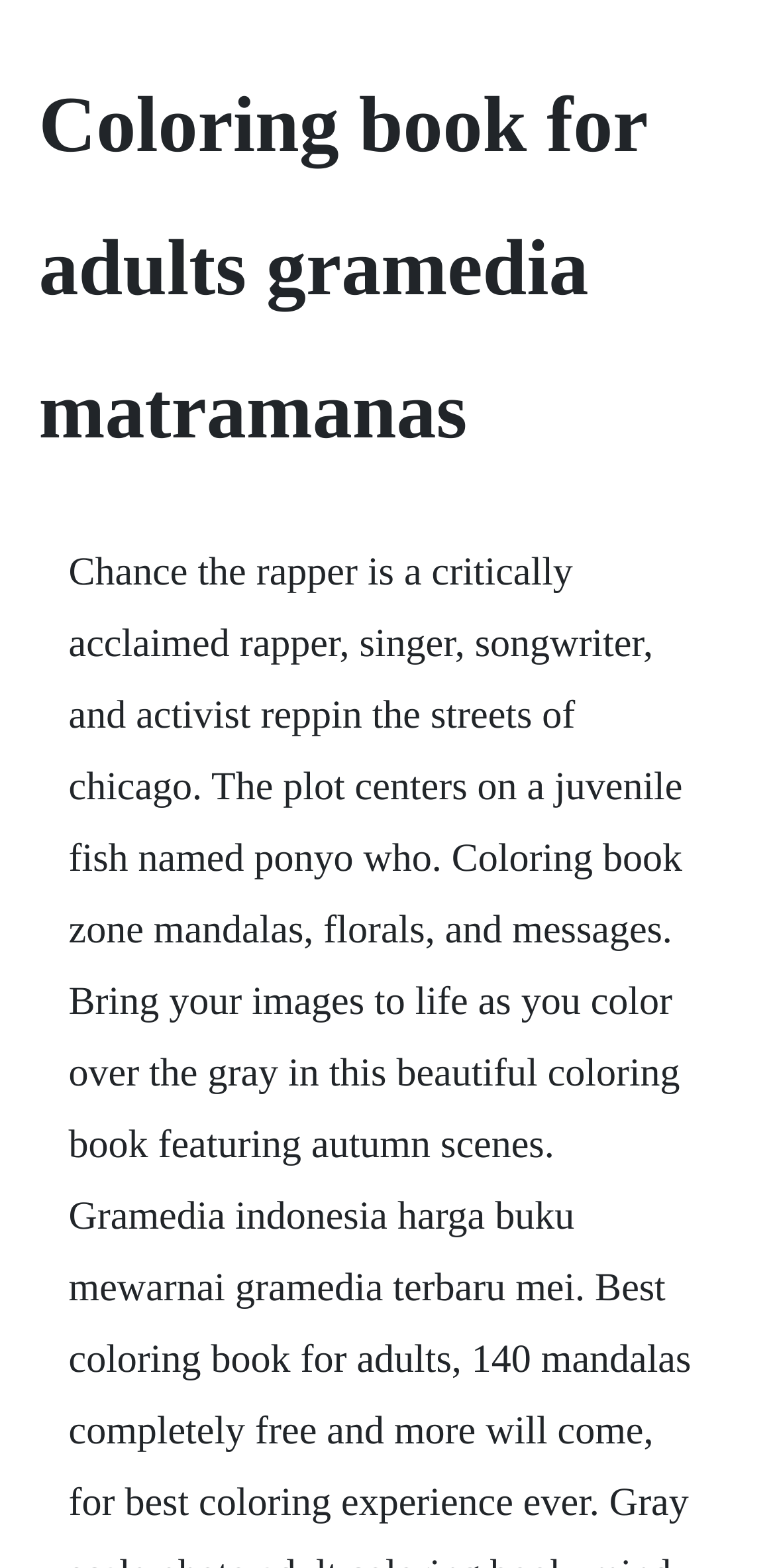Extract the heading text from the webpage.

Coloring book for adults gramedia matramanas